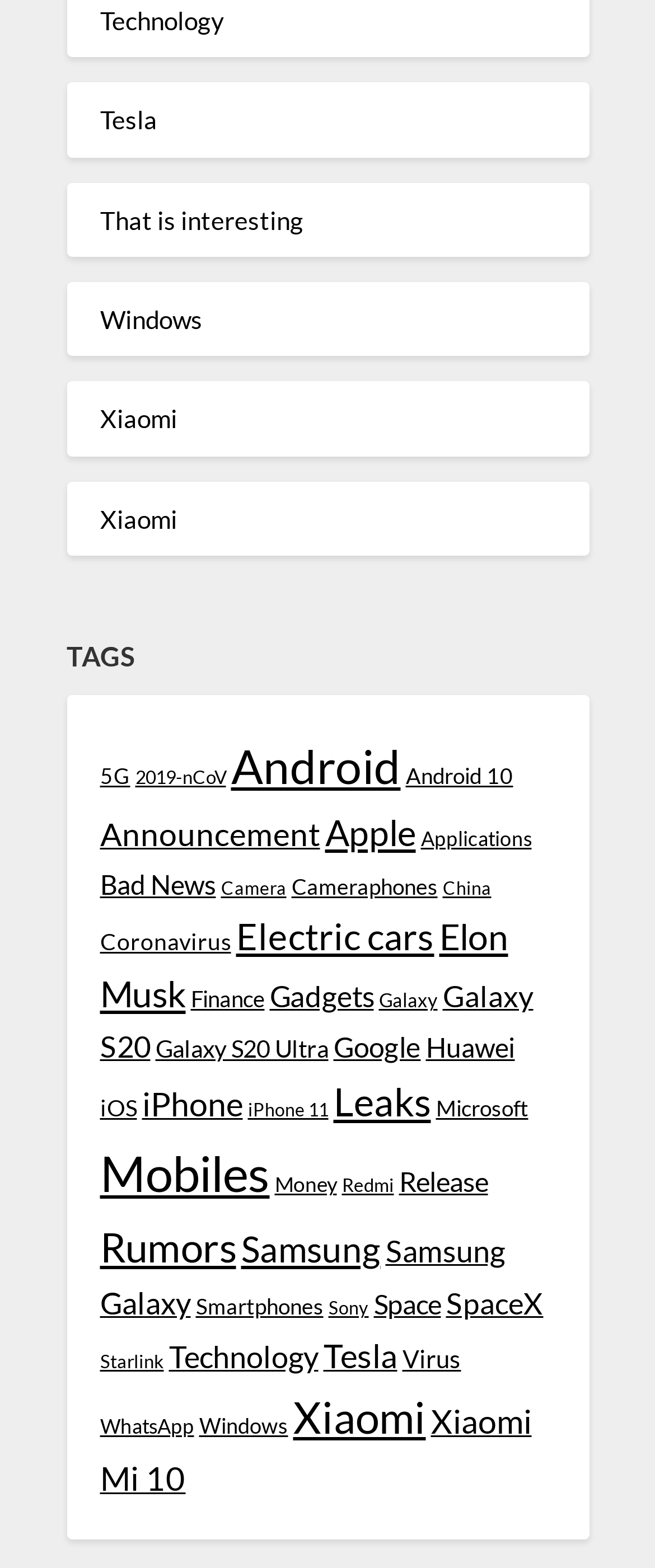Identify the bounding box coordinates for the UI element described as: "Galaxy S20 Ultra".

[0.237, 0.659, 0.501, 0.677]